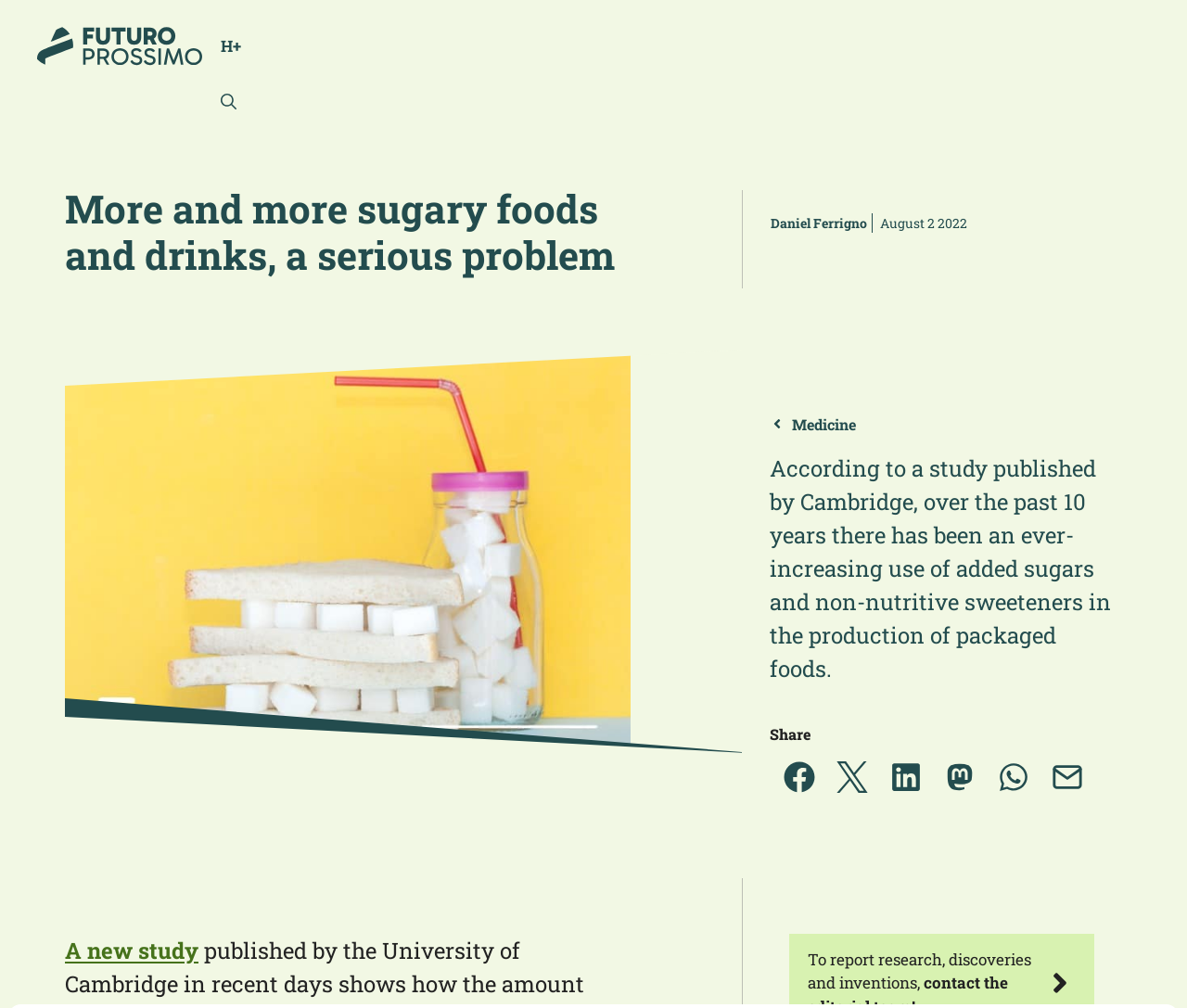Summarize the webpage with a detailed and informative caption.

The webpage is about a study on the increasing use of added sugars and non-nutritive sweeteners in food and beverage production. At the top, there is a banner with the site's name "Sito" and a link to "Near future" with an accompanying image. Below this, there is a heading that reads "More and more sugary foods and drinks, a serious problem" followed by a link to the author "Daniel Ferrigno" and a timestamp "August 2, 2022".

To the right of the heading, there is a large image with a caption "POST FP 700X500 1 20". Below this image, there are three smaller images arranged vertically. 

The main content of the webpage is divided into sections. The first section is about Medicine, with a heading and a link to "Medicine". Below this, there is a paragraph of text that summarizes the study's findings, stating that the use of added sugars and non-nutritive sweeteners has increased over the past 10 years.

Further down, there is a section with a heading "Share" that contains links to various social media platforms, including Facebook, Twitter, LinkedIn, Mastodon, WhatsApp, and Email. Each link has an accompanying icon.

At the very bottom of the page, there is a link to "A new study".